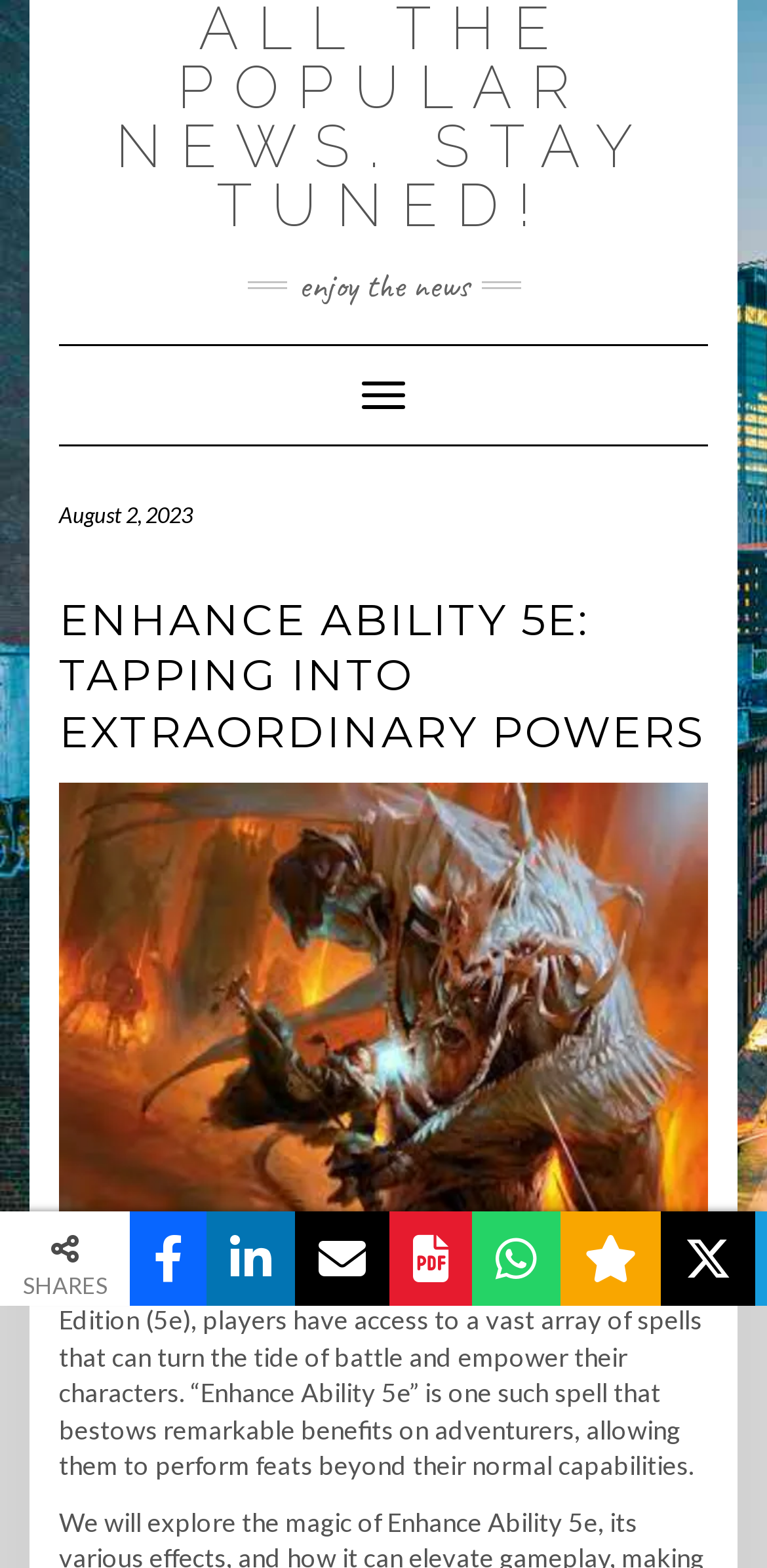How many years of experience does the author have in teaching mathematics?
Give a thorough and detailed response to the question.

Although the webpage does not explicitly mention the author, it mentions that someone has been giving courses in mathematics for 30 years, which suggests that the author has 30 years of experience in teaching mathematics.